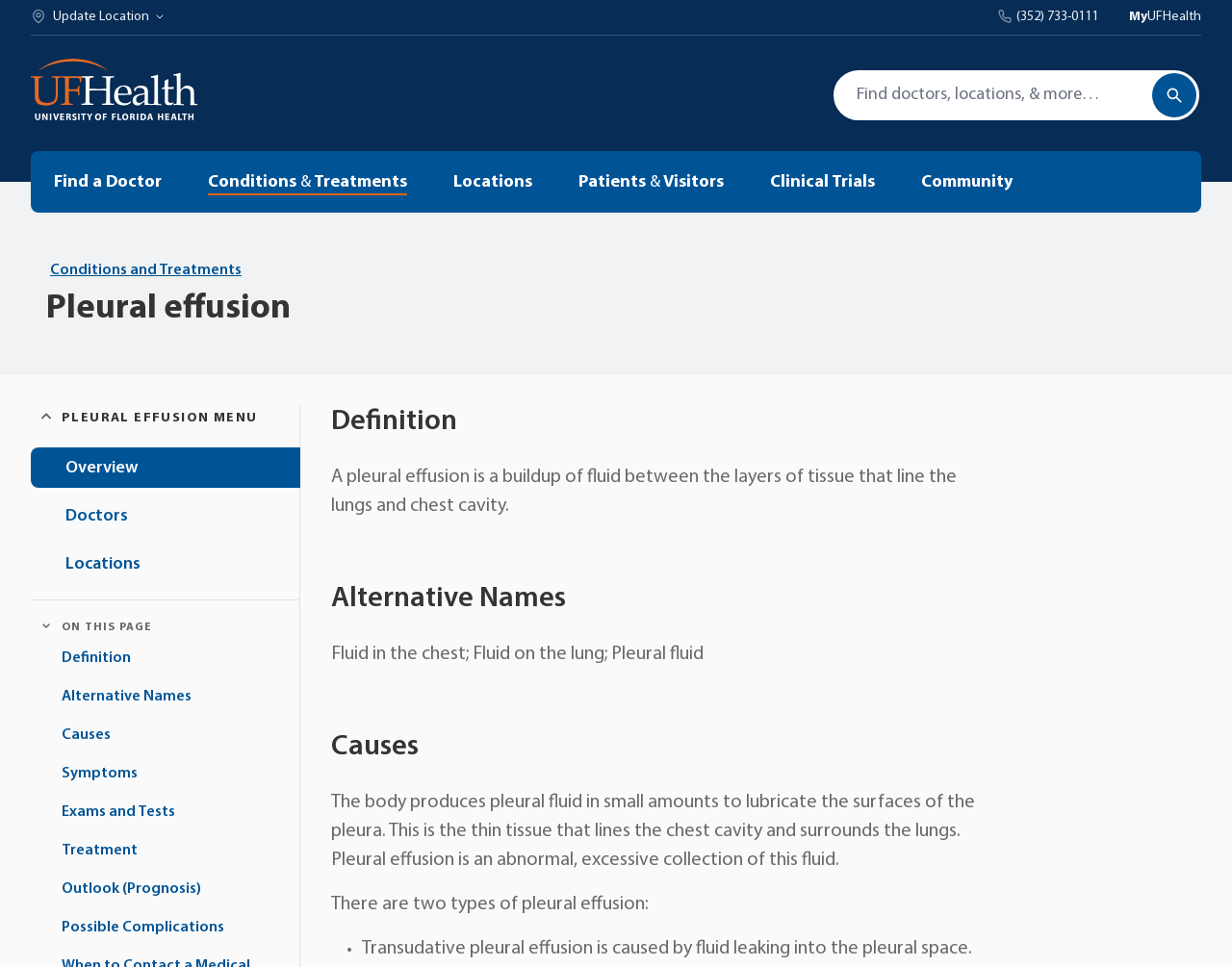Analyze the image and answer the question with as much detail as possible: 
What is the main topic of the webpage?

I determined the main topic of the webpage by looking at the headings and content. The heading 'Pleural effusion' is prominent, and the content below it discusses the definition, causes, and symptoms of pleural effusion, indicating that it is the main topic of the webpage.